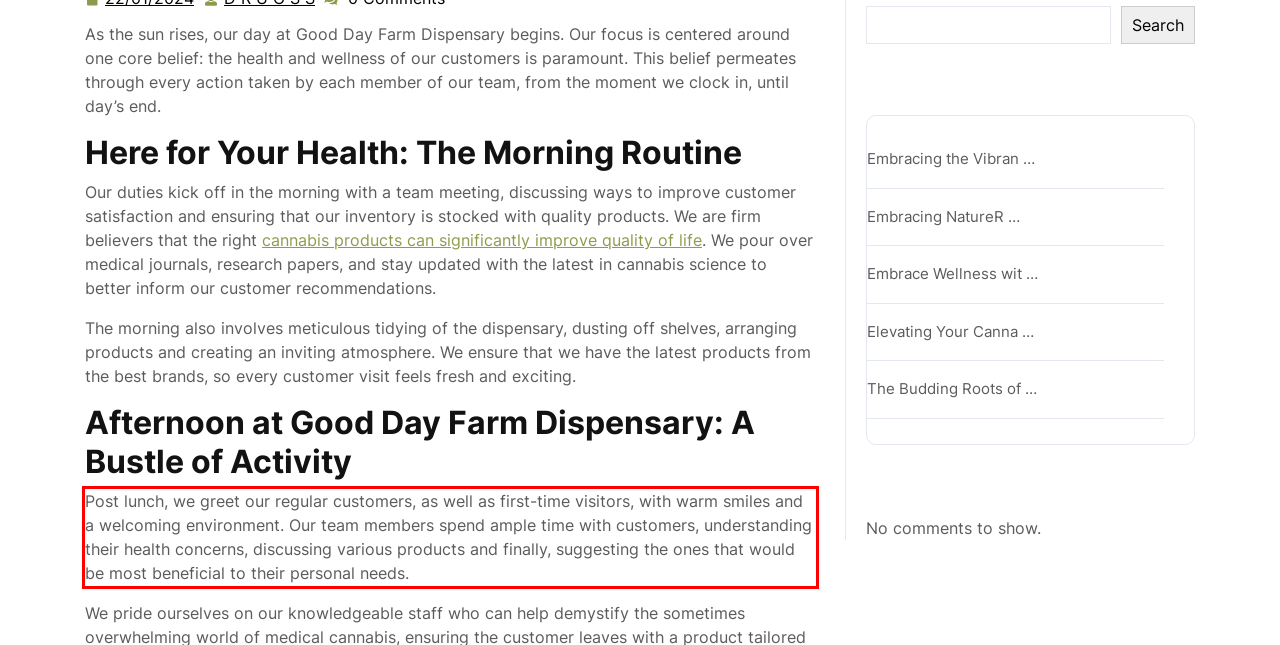You are looking at a screenshot of a webpage with a red rectangle bounding box. Use OCR to identify and extract the text content found inside this red bounding box.

Post lunch, we greet our regular customers, as well as first-time visitors, with warm smiles and a welcoming environment. Our team members spend ample time with customers, understanding their health concerns, discussing various products and finally, suggesting the ones that would be most beneficial to their personal needs.